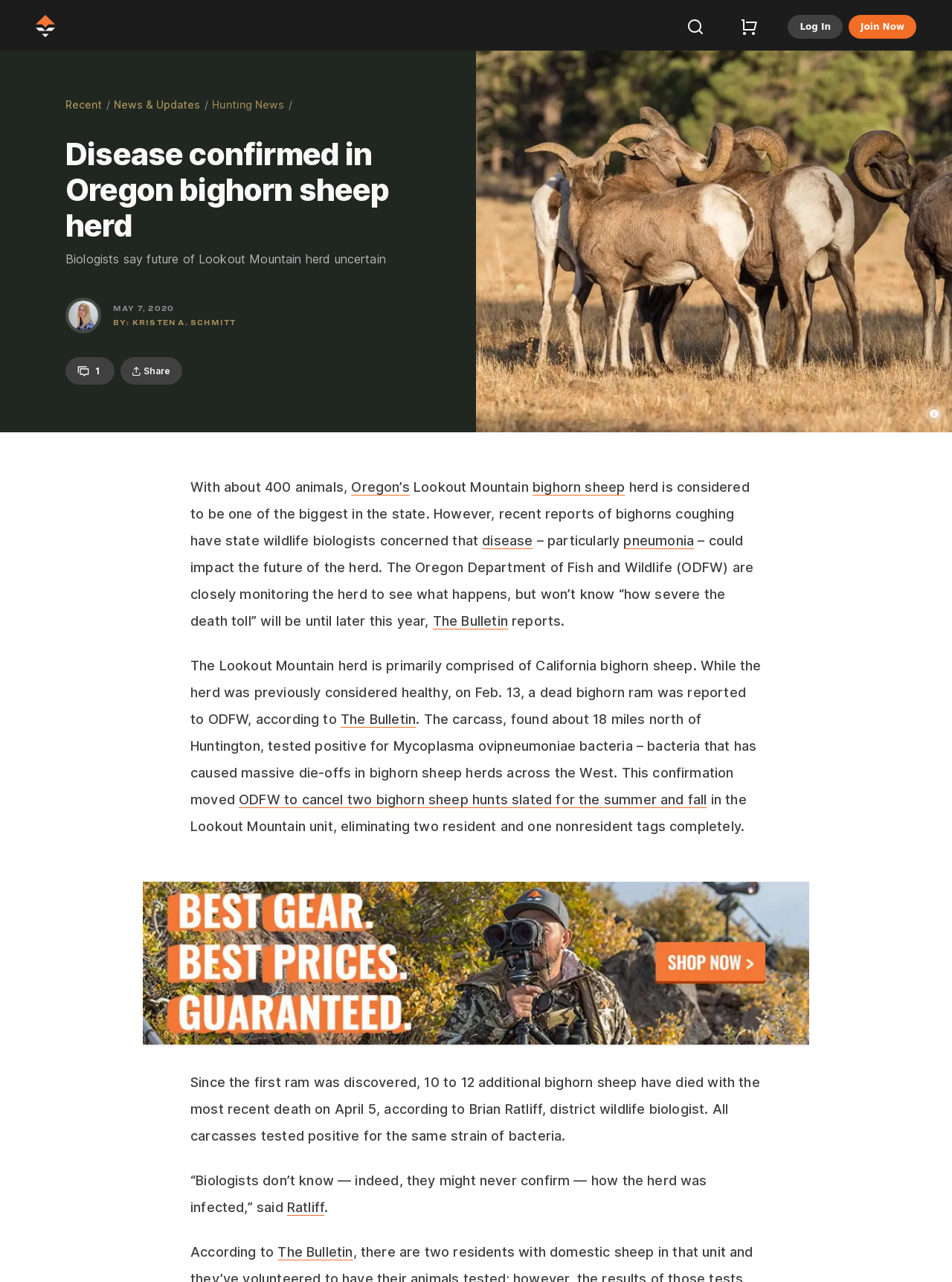Could you highlight the region that needs to be clicked to execute the instruction: "Click on the 'Log in to your GOHUNT account' button"?

[0.828, 0.011, 0.885, 0.03]